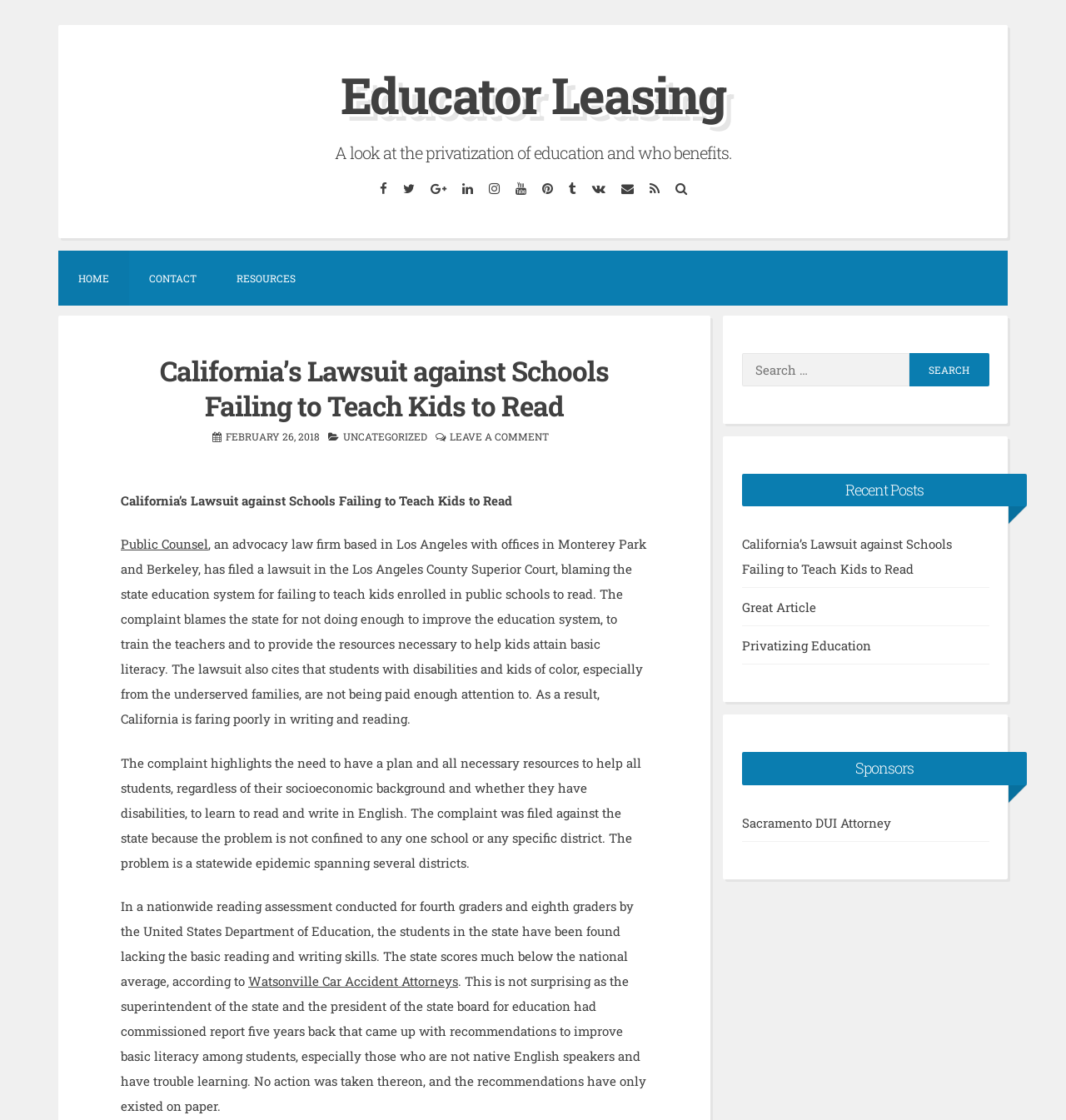Please identify the bounding box coordinates of the region to click in order to complete the given instruction: "Check Recent Posts". The coordinates should be four float numbers between 0 and 1, i.e., [left, top, right, bottom].

[0.696, 0.423, 0.963, 0.452]